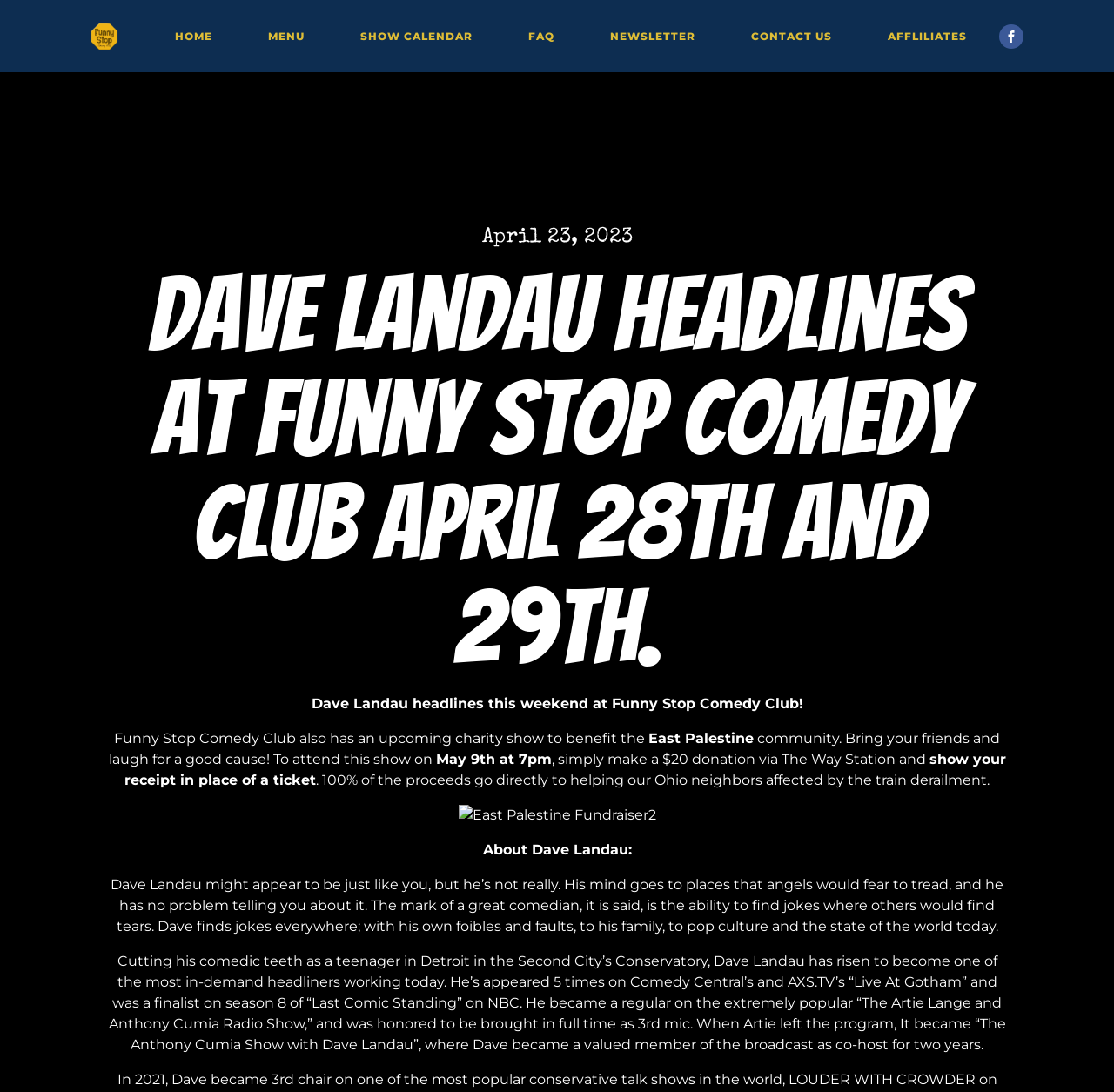What is the date of the charity show?
Answer the question with a single word or phrase by looking at the picture.

May 9th